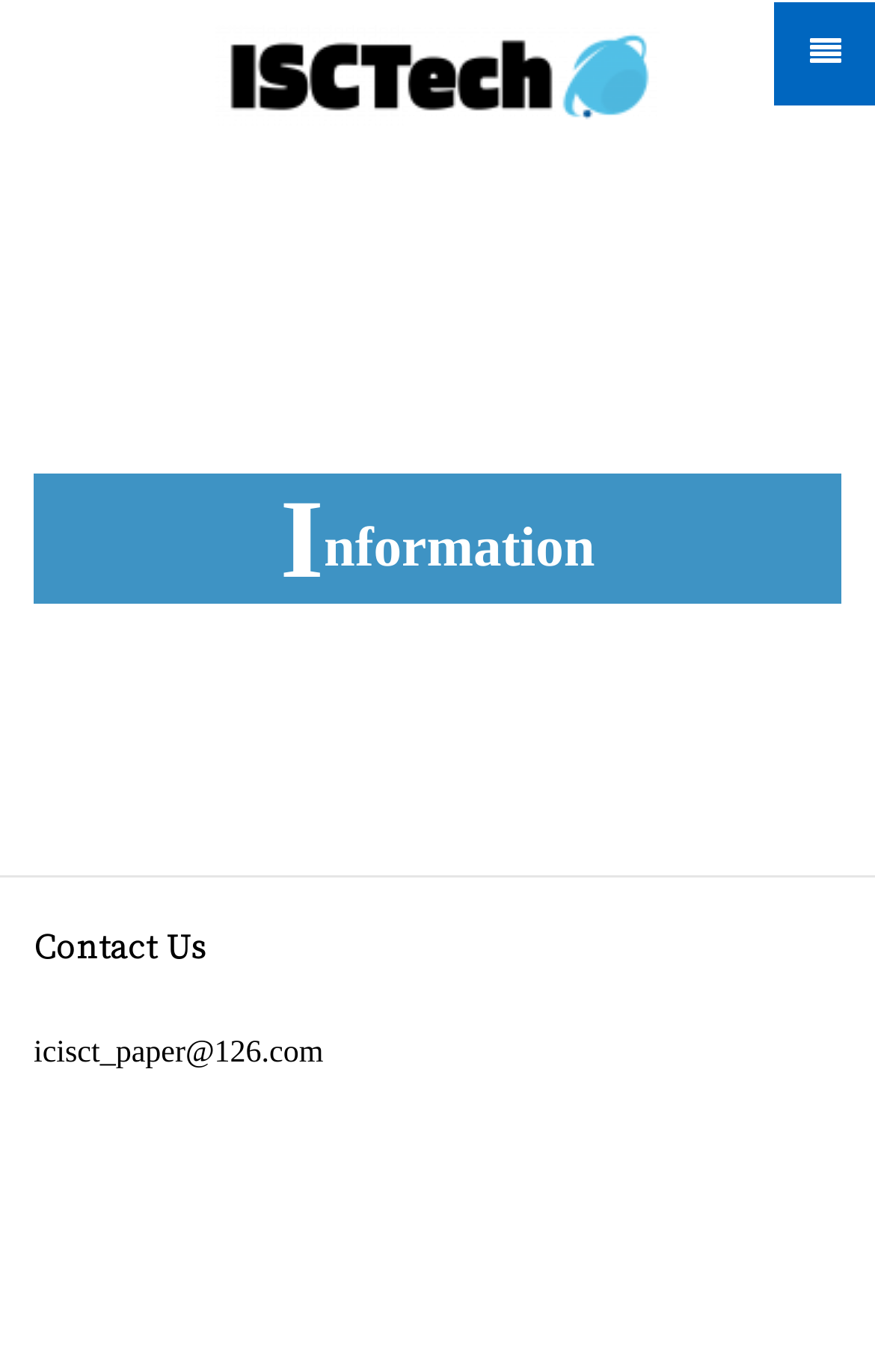Respond to the following question with a brief word or phrase:
What is the purpose of the bottom section?

Contact information